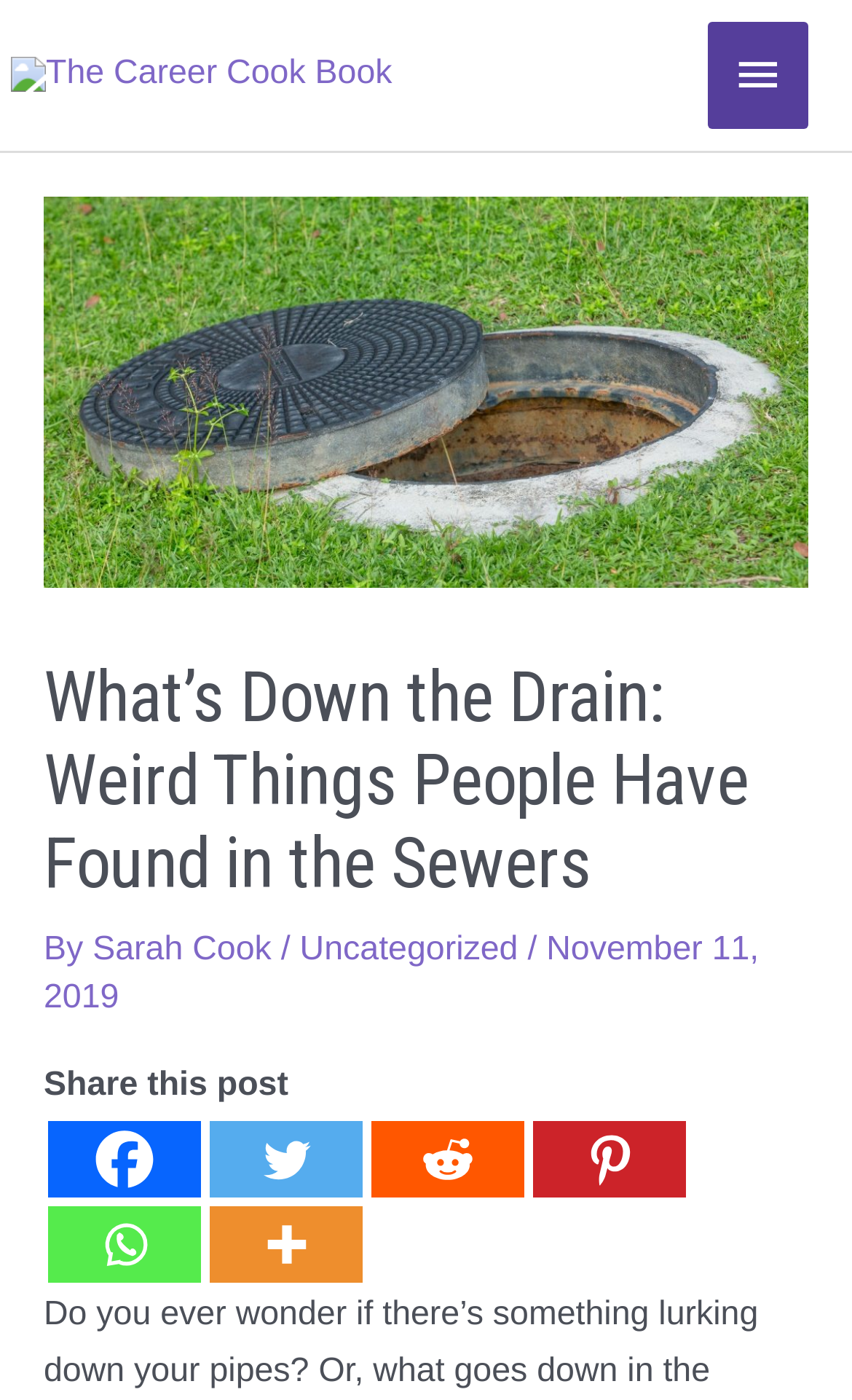What is the name of the website?
Please answer the question as detailed as possible.

The name of the website can be found at the top of the webpage, where it says 'The Career Cook Book'.